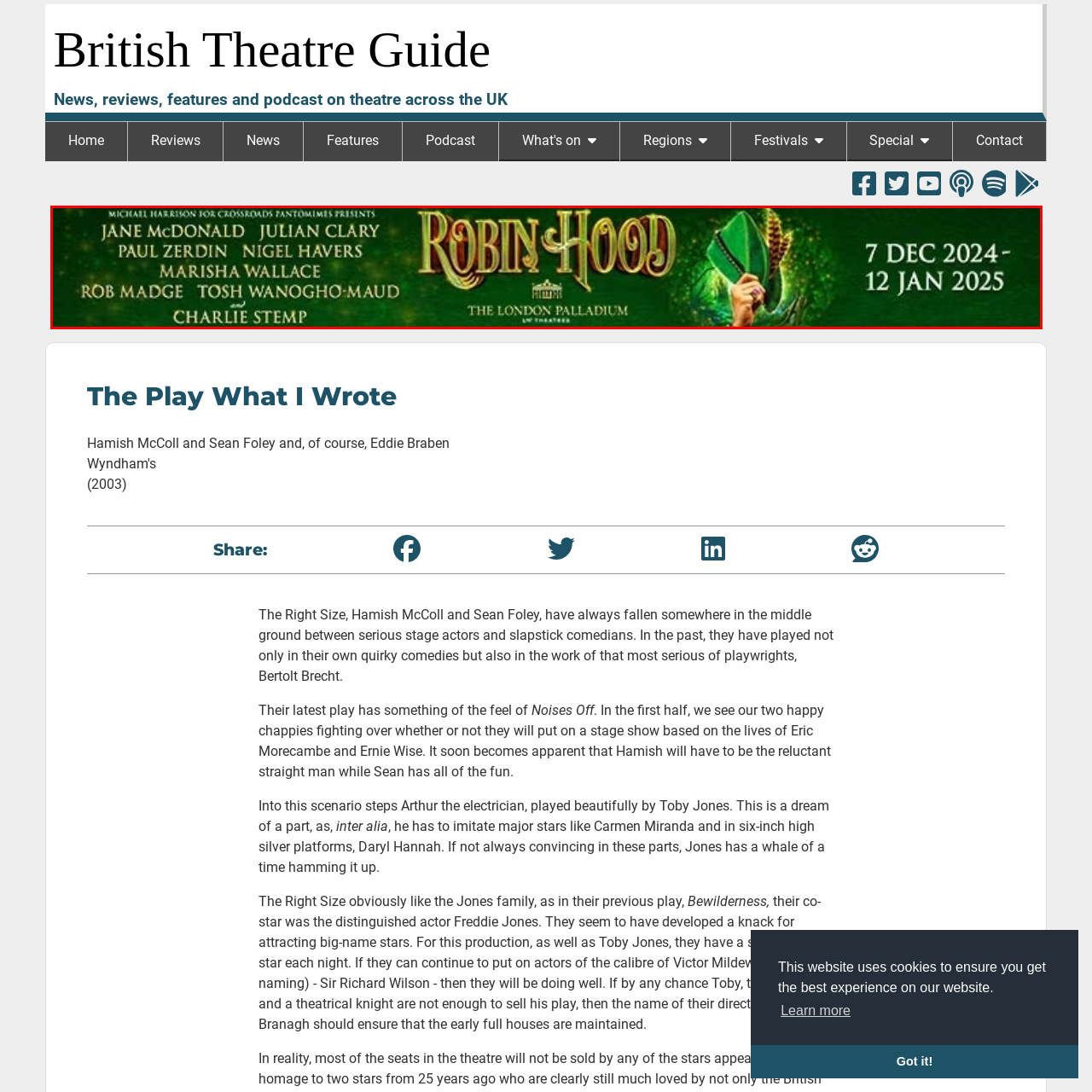What is the title of the pantomime?
Review the image inside the red bounding box and give a detailed answer.

The title 'ROBIN HOOD' is announced in bold, ornate lettering on the banner, flanked by images symbolizing the character, including a representation of Robin Hood’s distinctive hat.